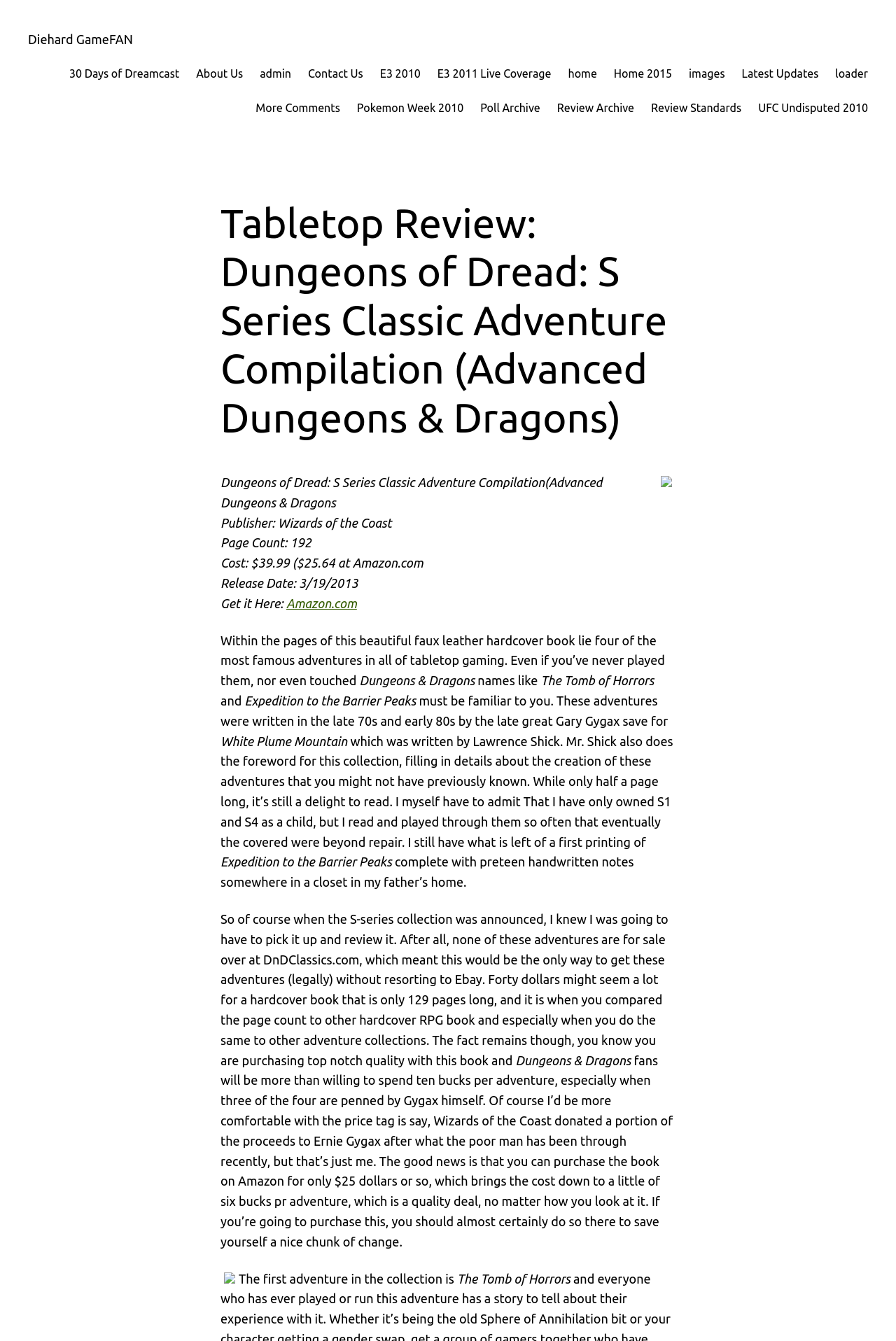Who wrote the foreword for this collection?
Based on the visual, give a brief answer using one word or a short phrase.

Lawrence Shick